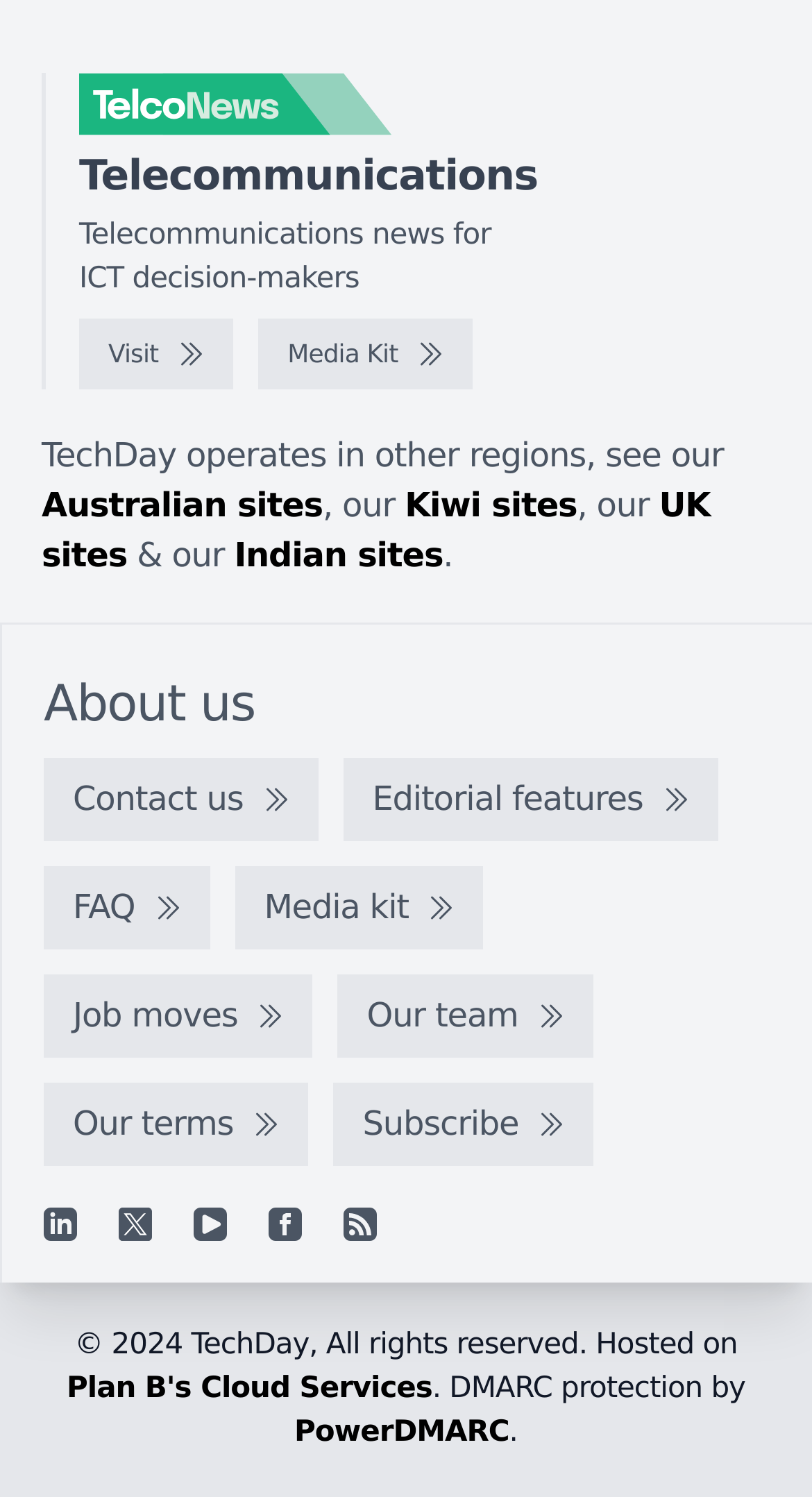How many social media links are available at the bottom of the page?
Please give a detailed and elaborate answer to the question.

There are 5 social media links available at the bottom of the page, including Linkedin, X, YouTube, Facebook, and RSS feed, each represented by a separate link element with an image.